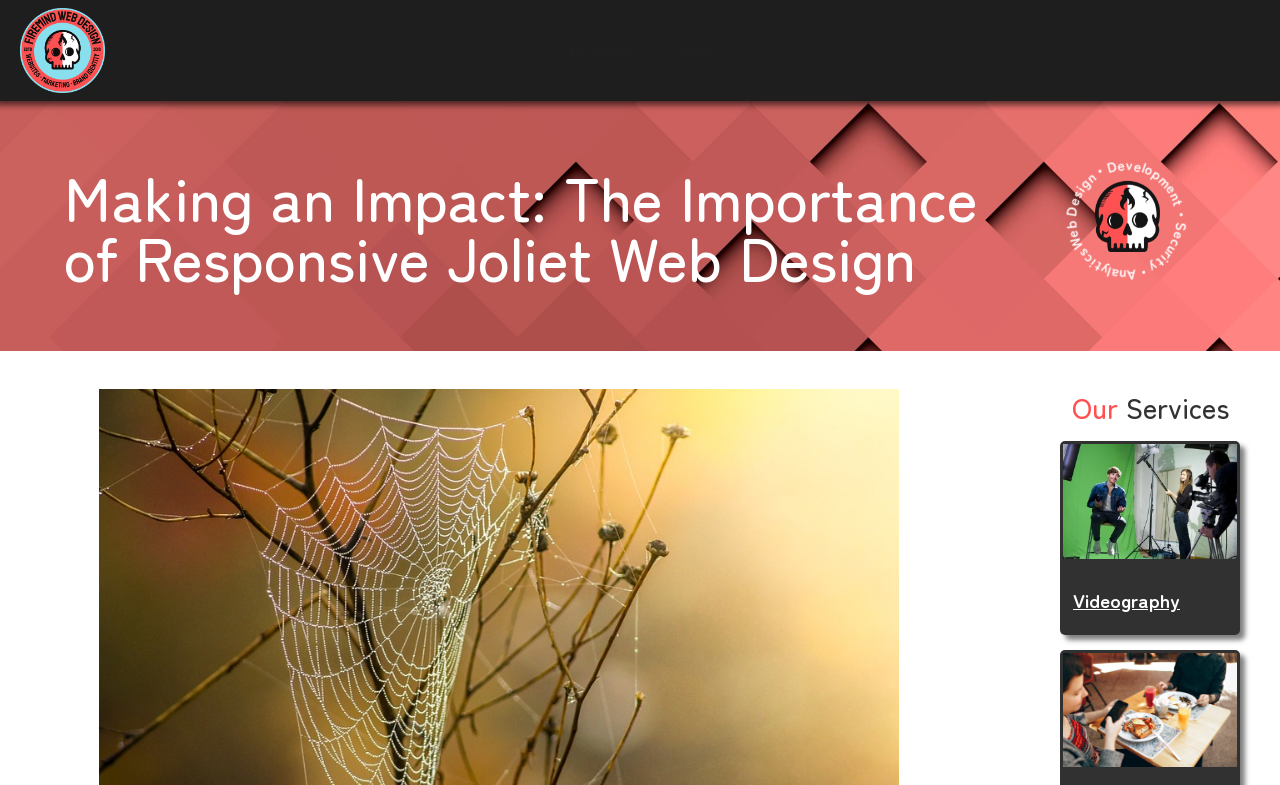Please specify the bounding box coordinates of the clickable region to carry out the following instruction: "View the Videography services". The coordinates should be four float numbers between 0 and 1, in the format [left, top, right, bottom].

[0.83, 0.566, 0.966, 0.712]